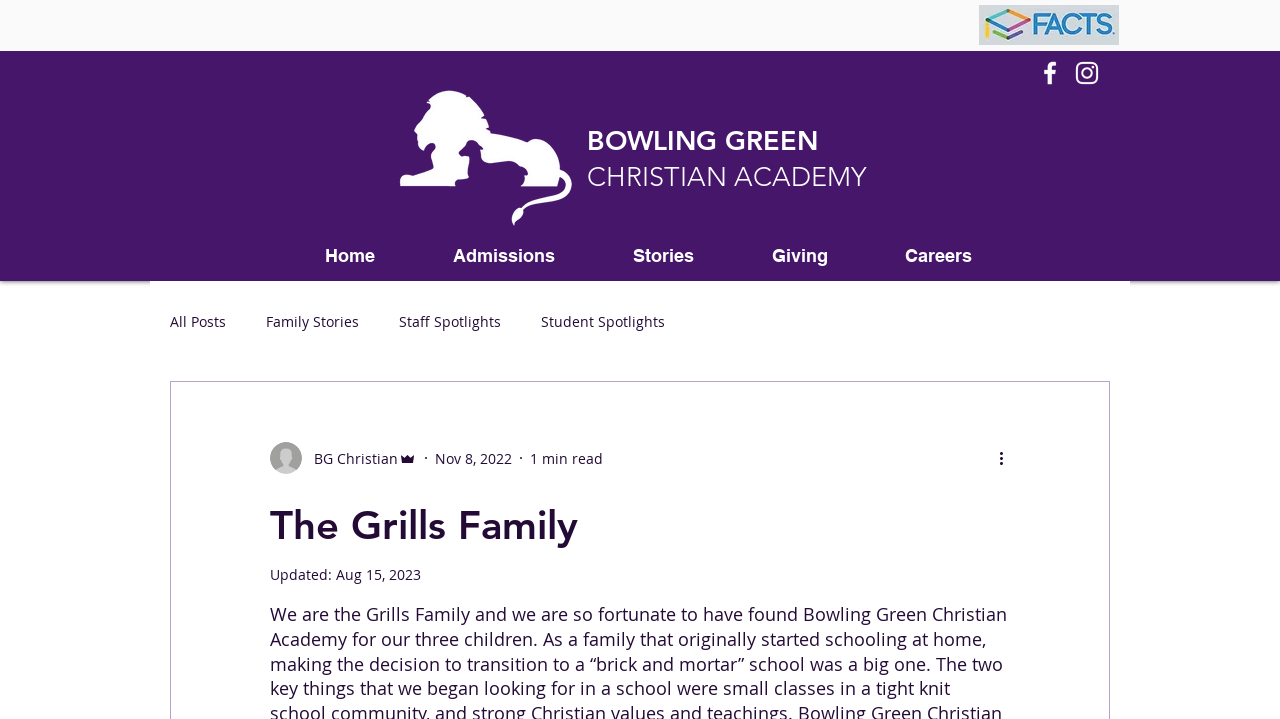Please give a one-word or short phrase response to the following question: 
What is the title of the blog post?

The Grills Family